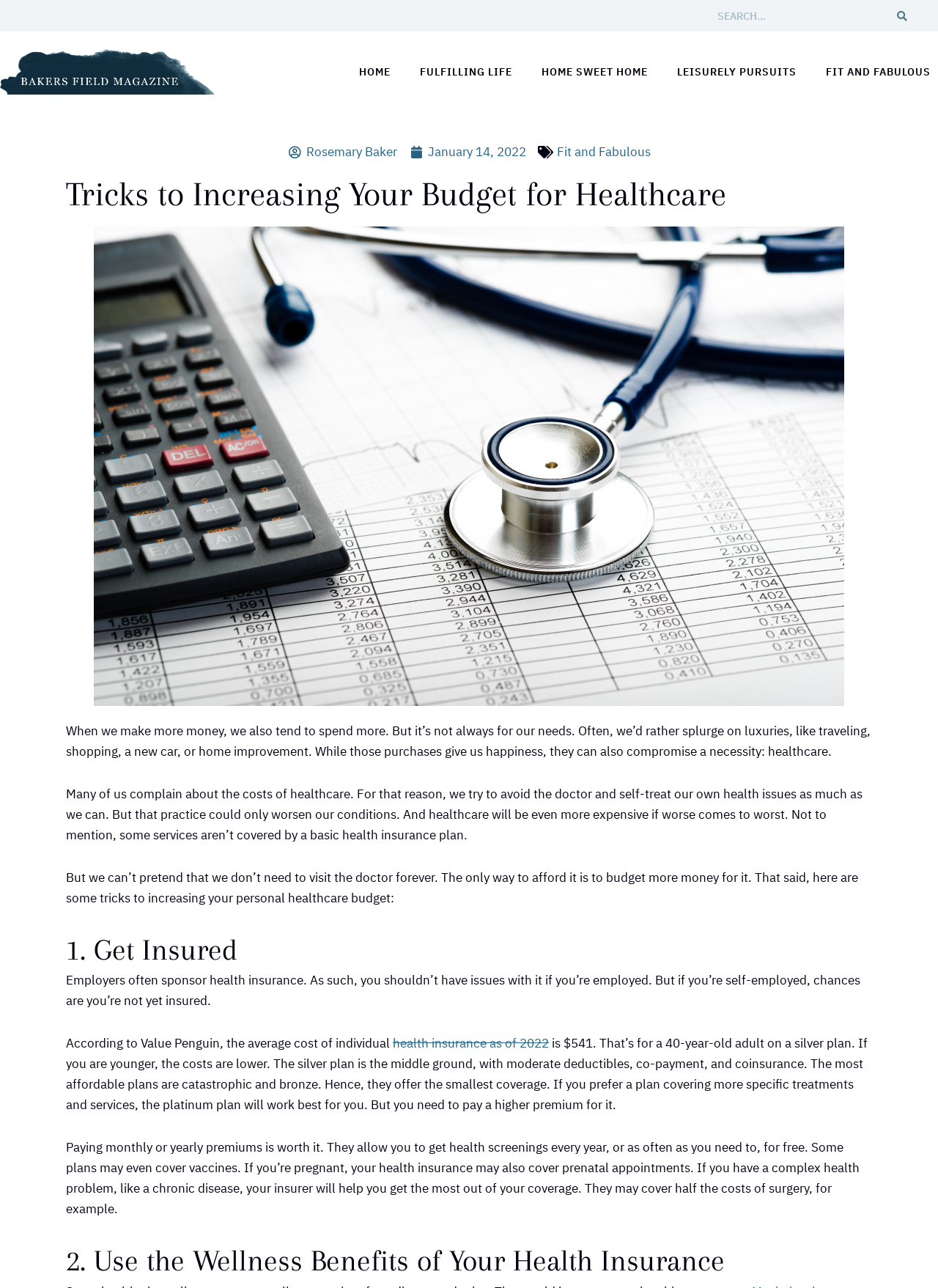Respond to the question below with a single word or phrase:
What is the purpose of paying monthly or yearly premiums?

To get health screenings